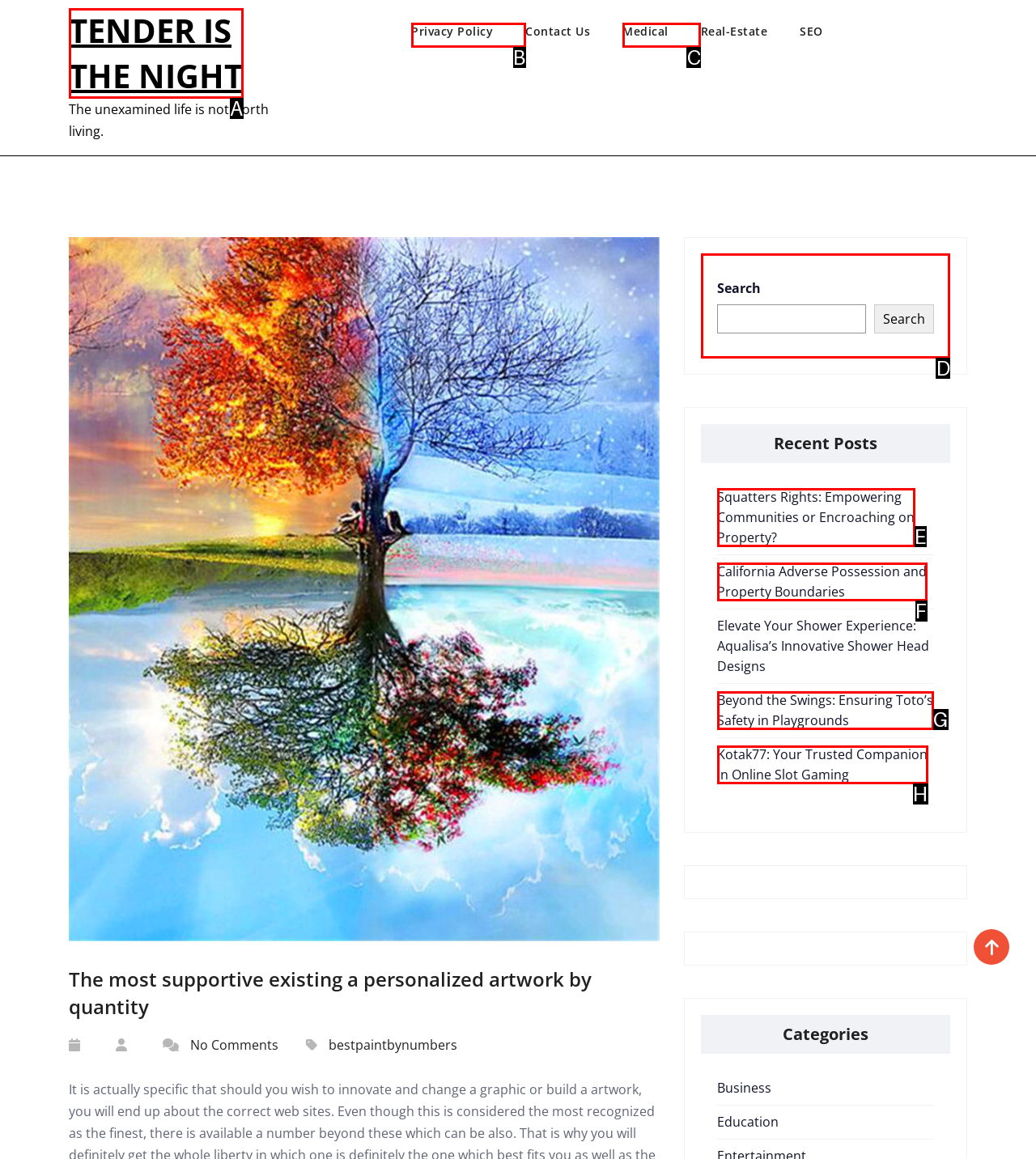Determine which HTML element to click to execute the following task: Search for something Answer with the letter of the selected option.

D